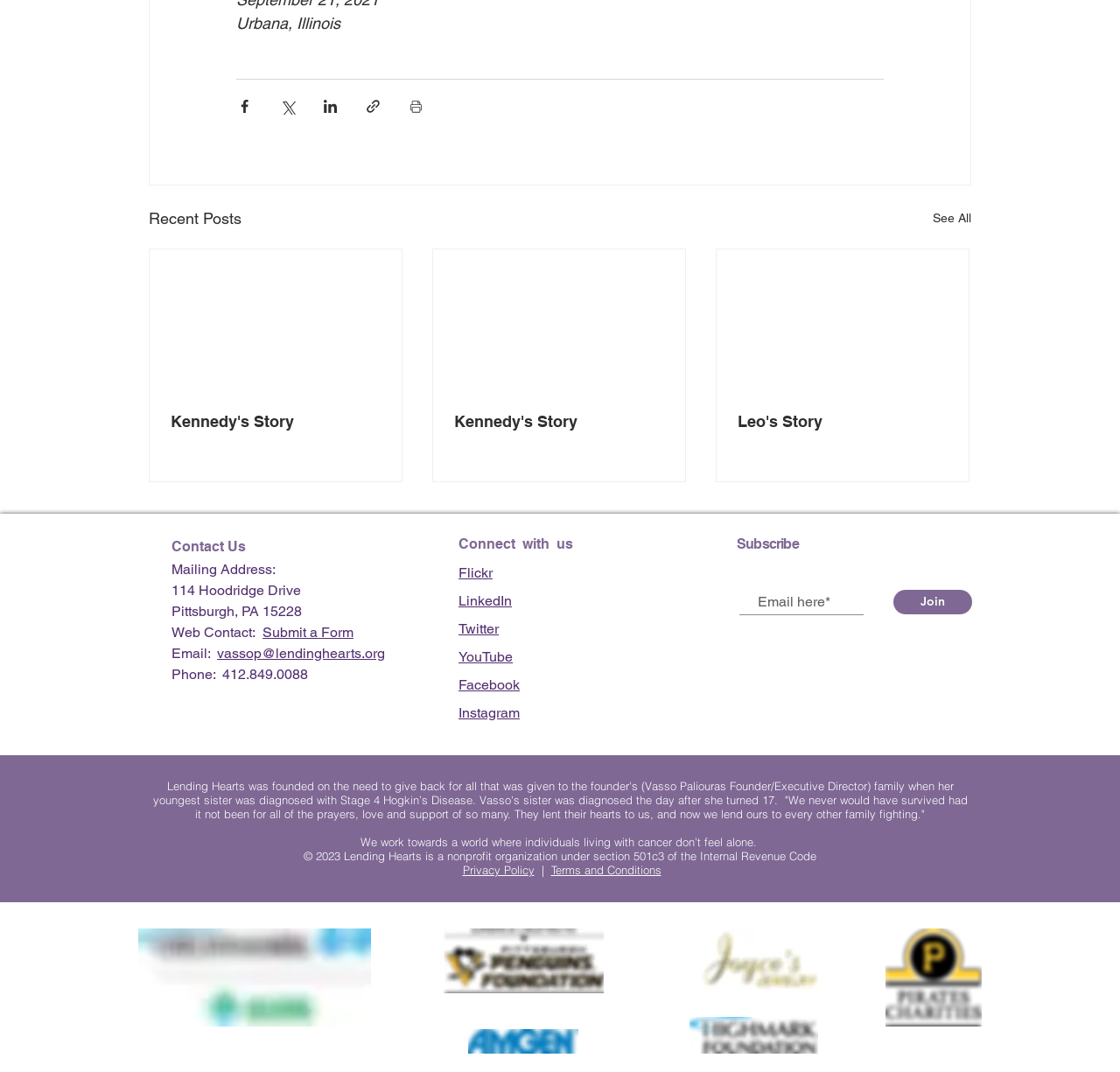Use the details in the image to answer the question thoroughly: 
How many images of sponsors are there?

There are 5 images of sponsors on the webpage, which can be found at the bottom of the page. These images are for BCBS-AHN, Penguins Foundation, Amgen, Joyce Logo, and Highmark Foundation.